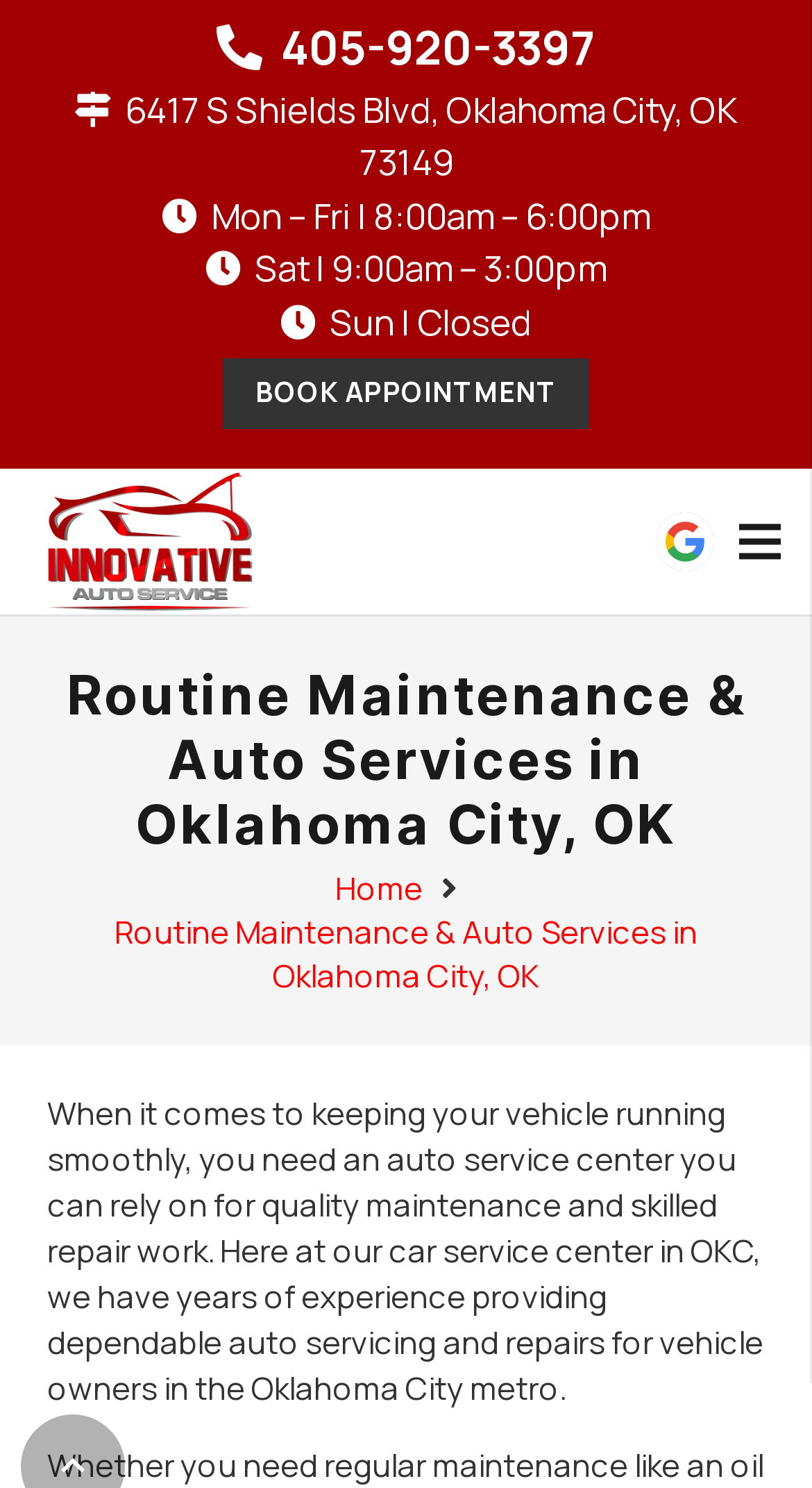Answer the following query with a single word or phrase:
What is the address of the auto service center?

6417 S Shields Blvd, Oklahoma City, OK 73149